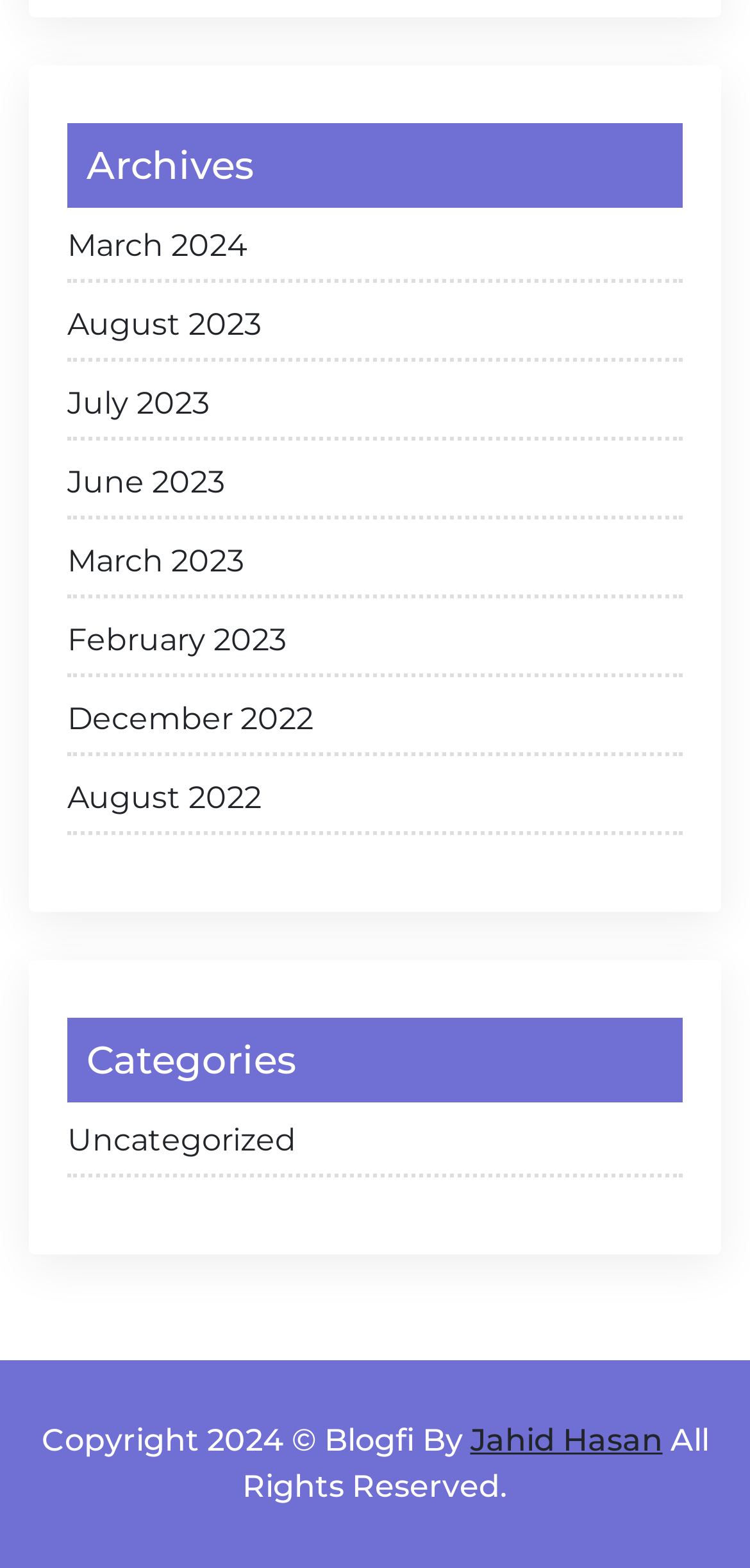Please identify the bounding box coordinates of the element that needs to be clicked to execute the following command: "browse categories". Provide the bounding box using four float numbers between 0 and 1, formatted as [left, top, right, bottom].

[0.09, 0.649, 0.91, 0.703]